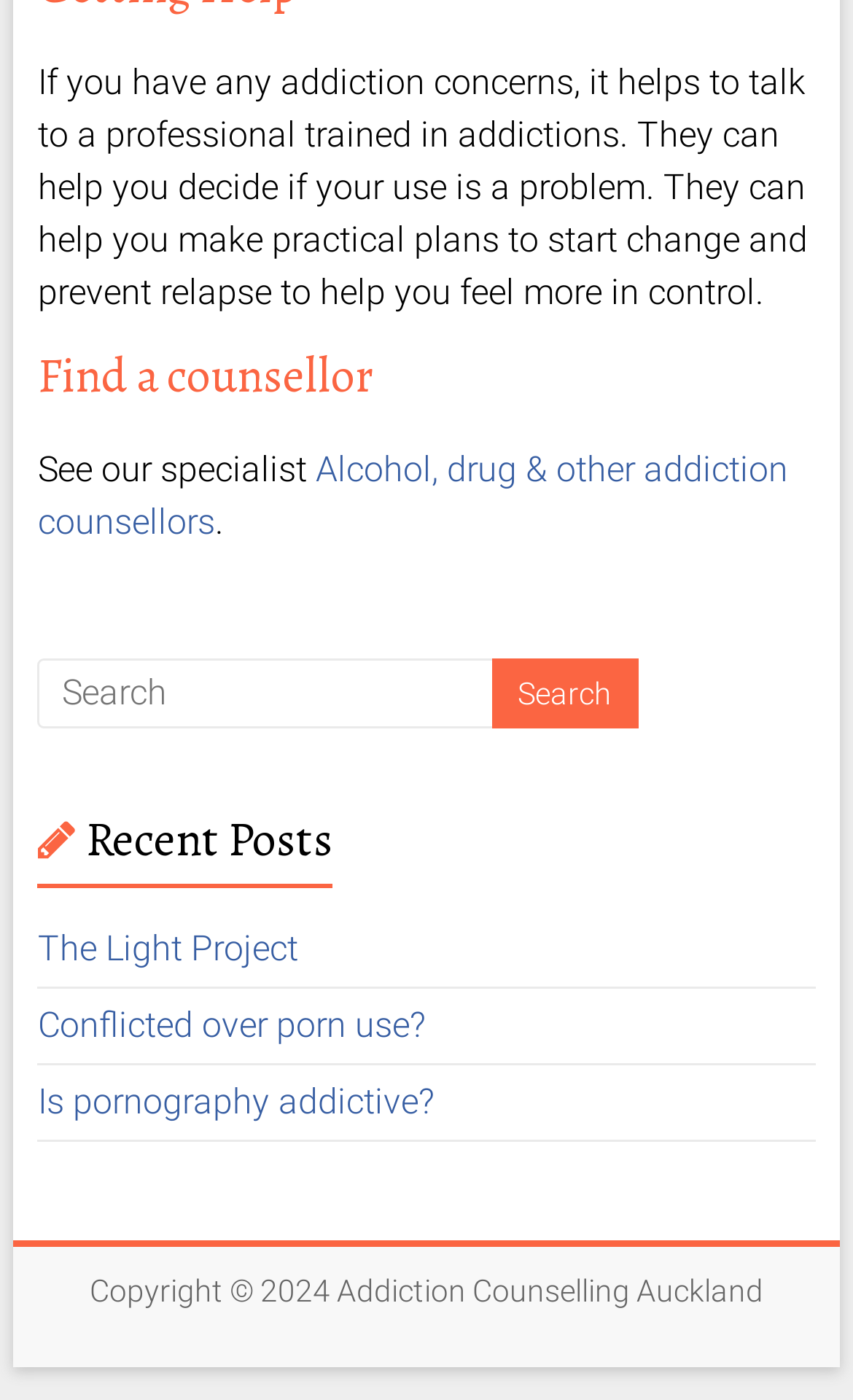Can you provide the bounding box coordinates for the element that should be clicked to implement the instruction: "Find a counsellor"?

[0.044, 0.251, 0.956, 0.313]